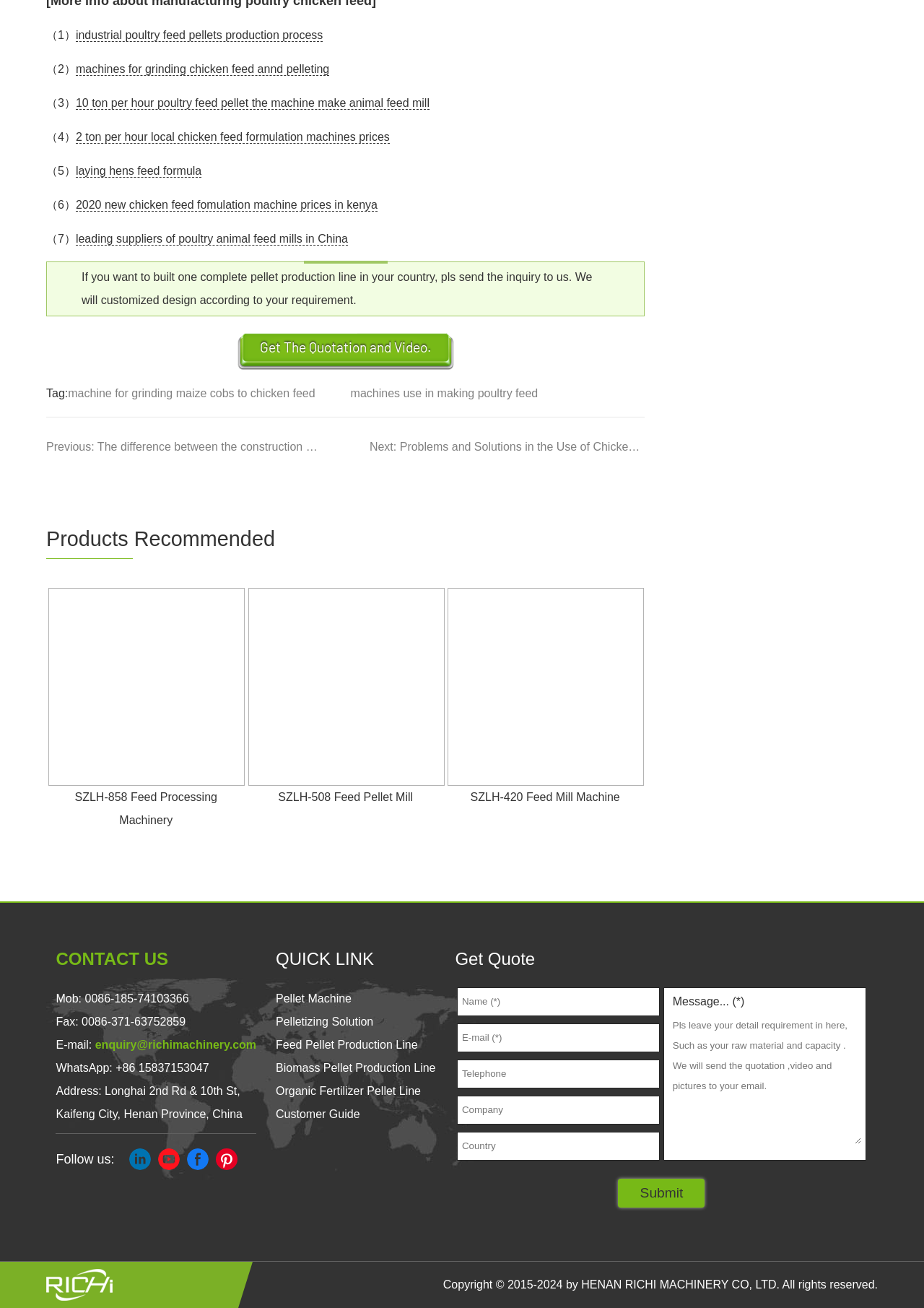Locate the bounding box coordinates of the element that needs to be clicked to carry out the instruction: "Click the 'Facebook' link". The coordinates should be given as four float numbers ranging from 0 to 1, i.e., [left, top, right, bottom].

None